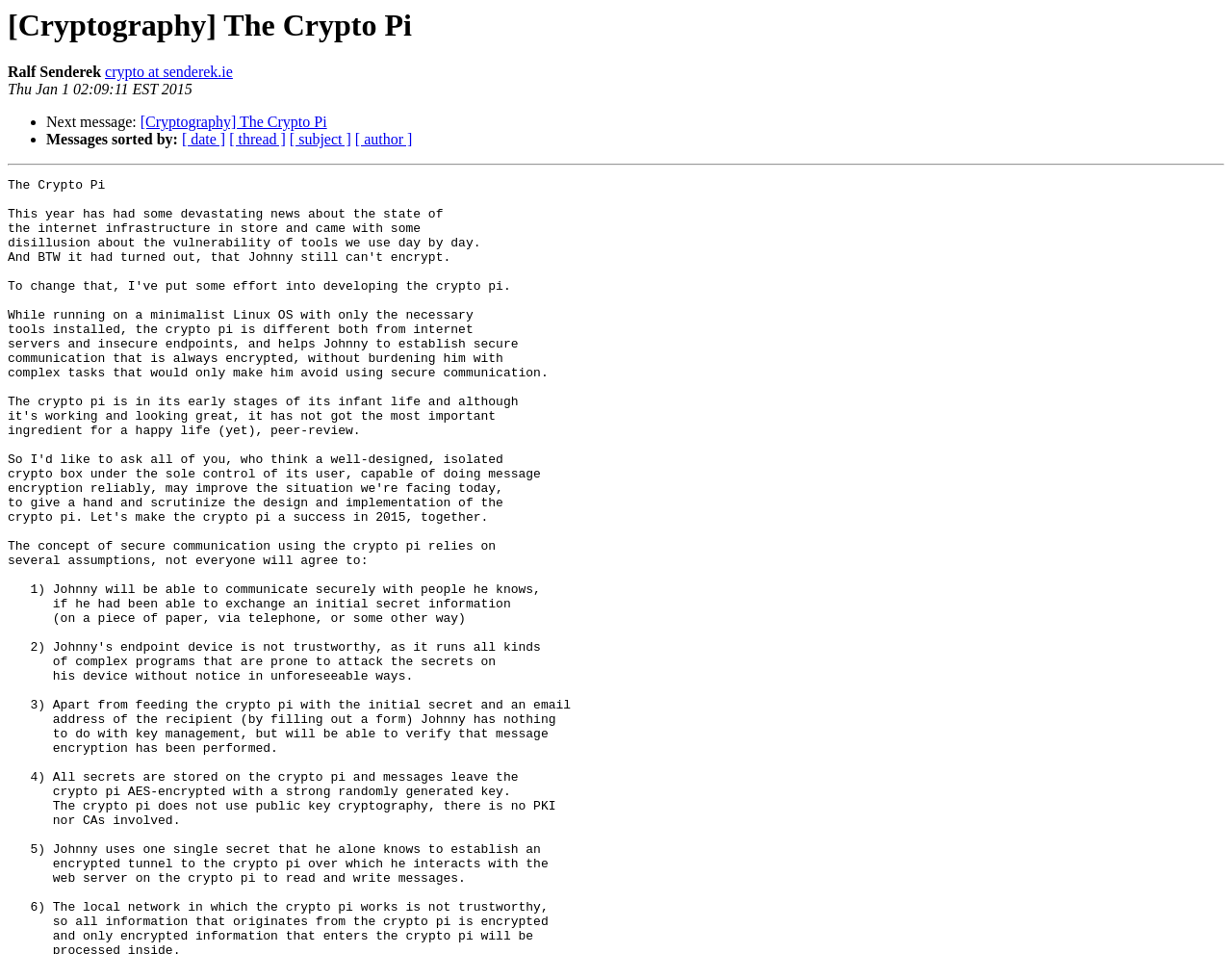Determine the bounding box coordinates in the format (top-left x, top-left y, bottom-right x, bottom-right y). Ensure all values are floating point numbers between 0 and 1. Identify the bounding box of the UI element described by: [Cryptography] The Crypto Pi

[0.114, 0.12, 0.265, 0.137]